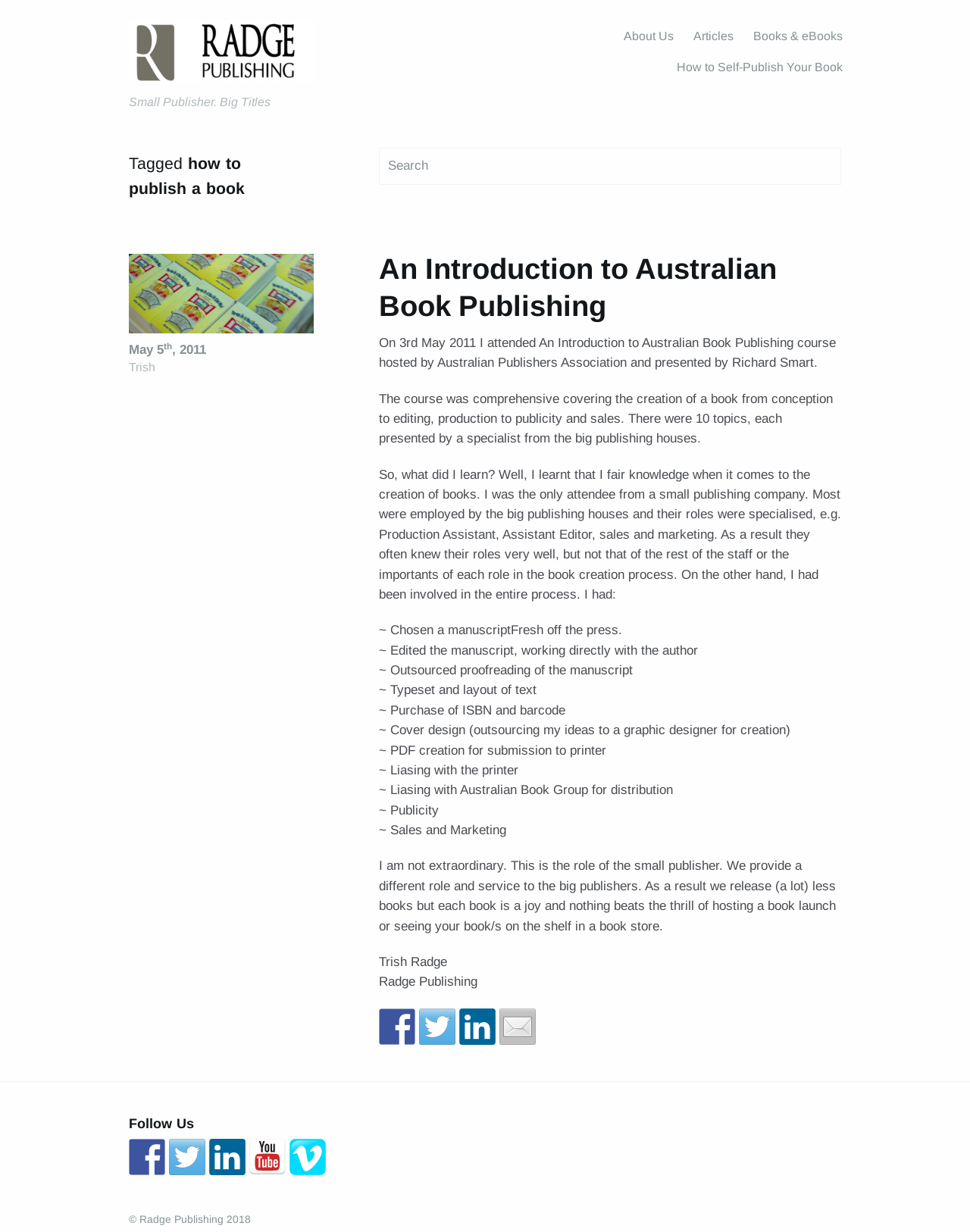Locate the coordinates of the bounding box for the clickable region that fulfills this instruction: "Visit the home page".

[0.133, 0.016, 0.323, 0.073]